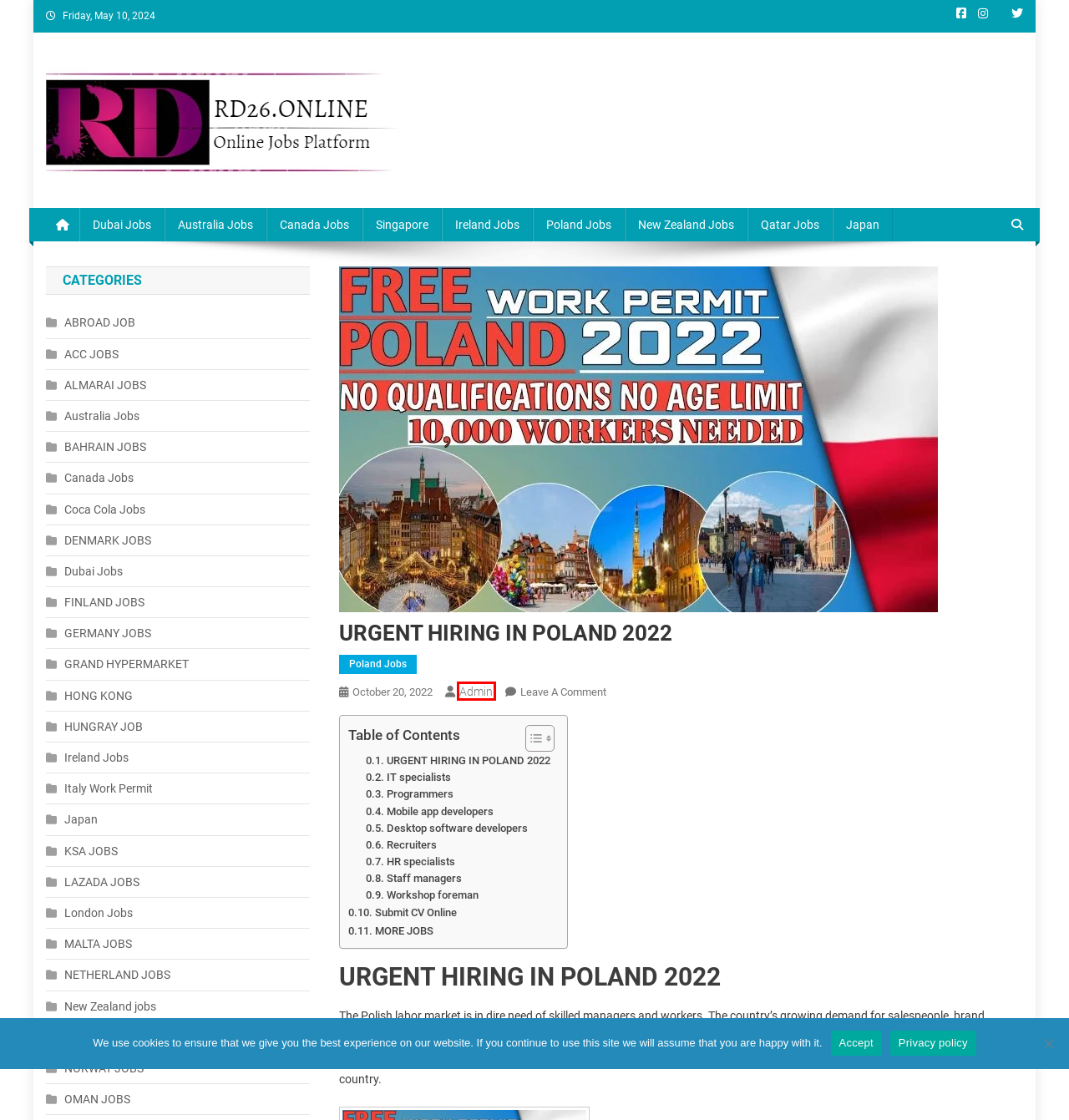Examine the screenshot of a webpage with a red bounding box around a specific UI element. Identify which webpage description best matches the new webpage that appears after clicking the element in the red bounding box. Here are the candidates:
A. HUNGRAY JOB - Rd26.Online
B. Italy Work Permit - Rd26.Online
C. ALMARAI JOBS - Rd26.Online
D. admin - Rd26.Online
E. GERMANY JOBS - Rd26.Online
F. Canada Jobs - Rd26.Online
G. London Jobs - Rd26.Online
H. NEWS HEADLINES - Rd26.Online

D